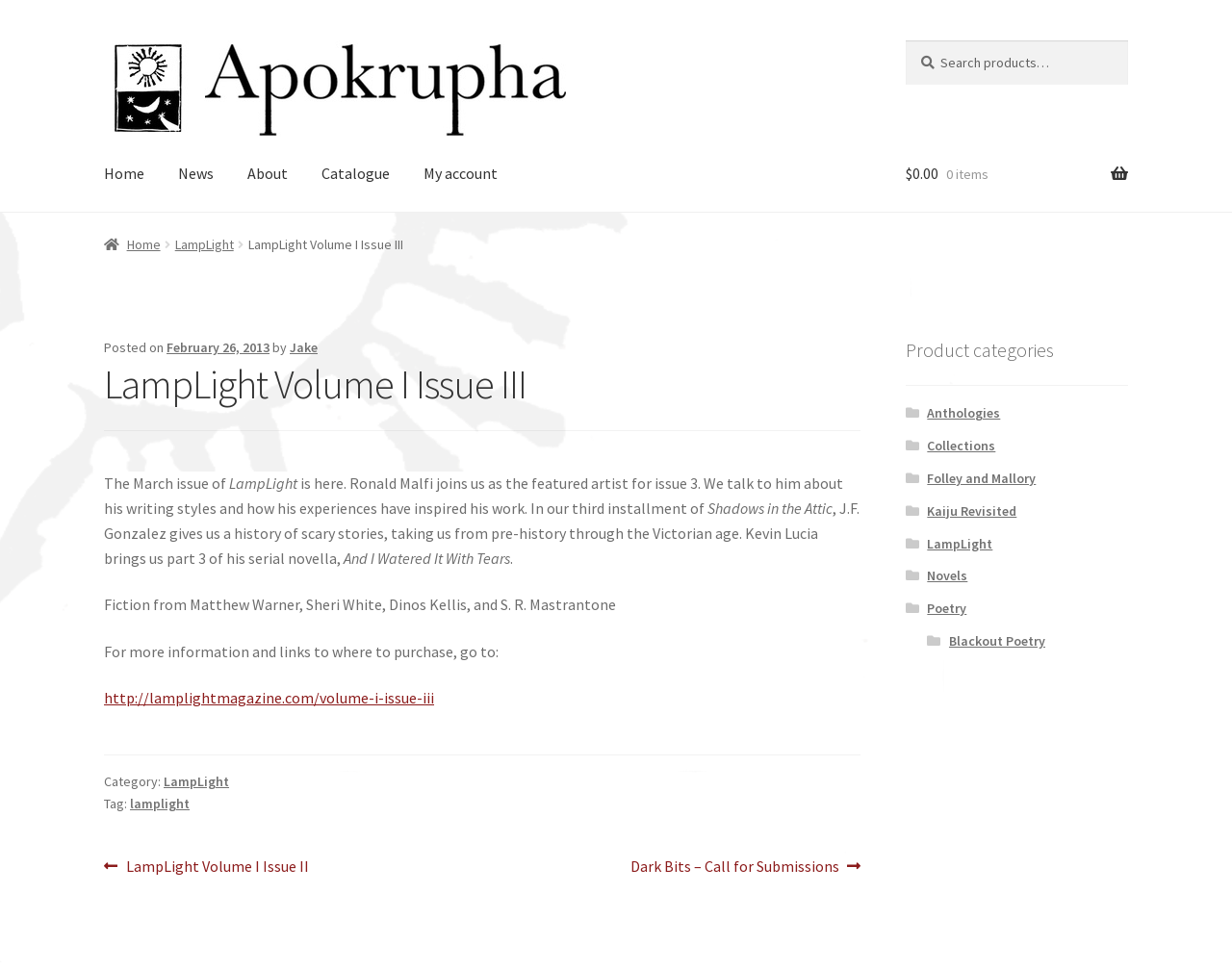Please identify the coordinates of the bounding box for the clickable region that will accomplish this instruction: "Download the '2021 Review'".

None